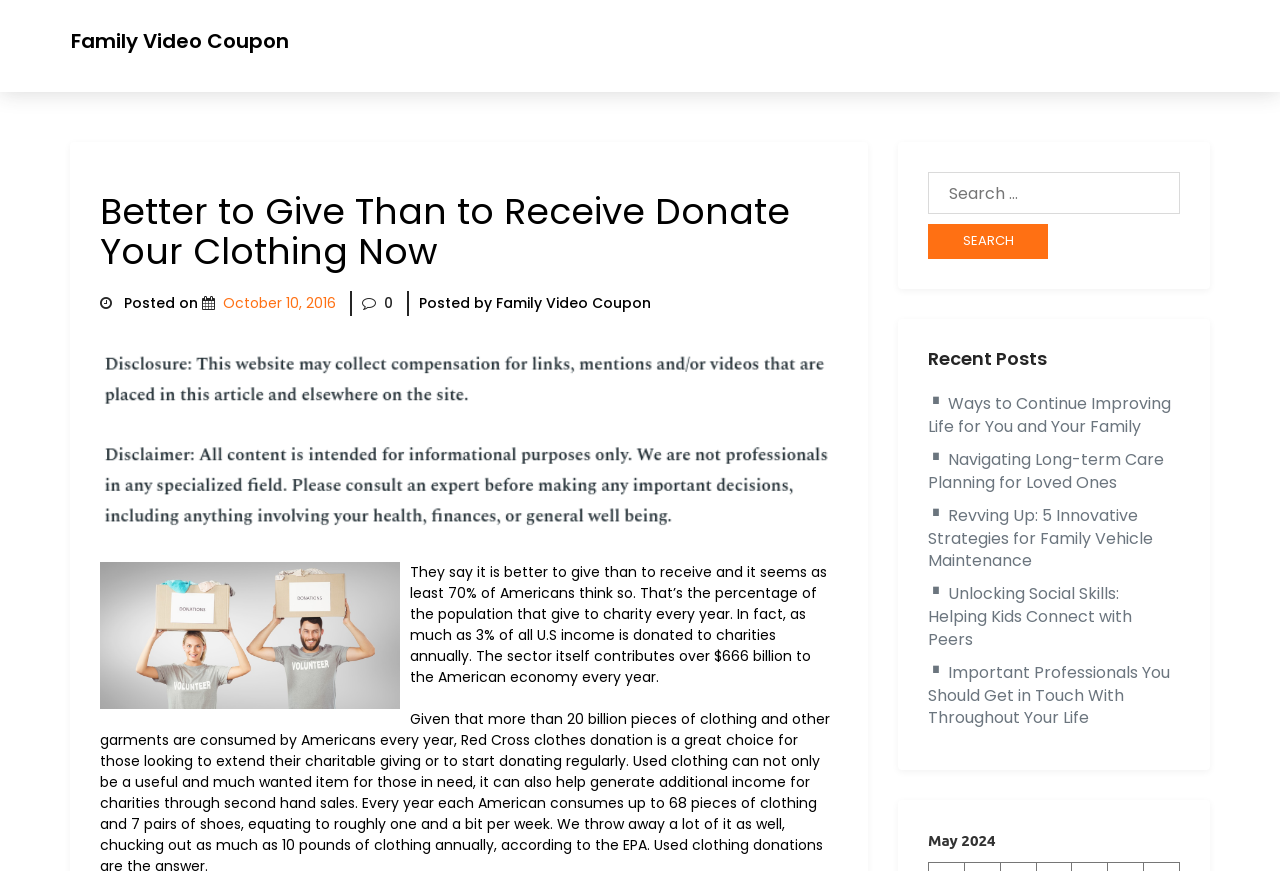Show the bounding box coordinates for the HTML element described as: "Family Video Coupon".

[0.055, 0.031, 0.226, 0.063]